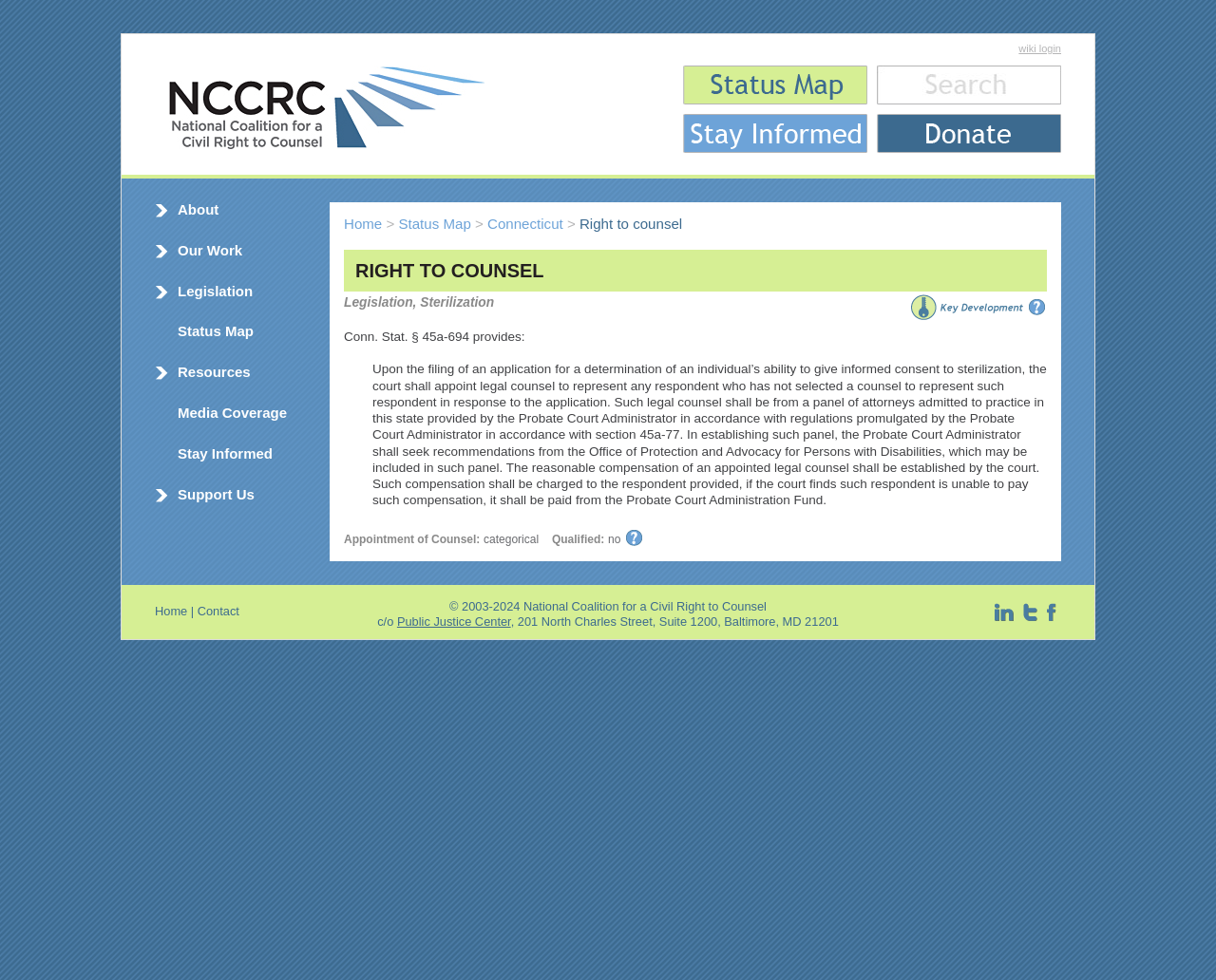Please provide a one-word or phrase answer to the question: 
What is the link text at the top left corner?

Back to home page